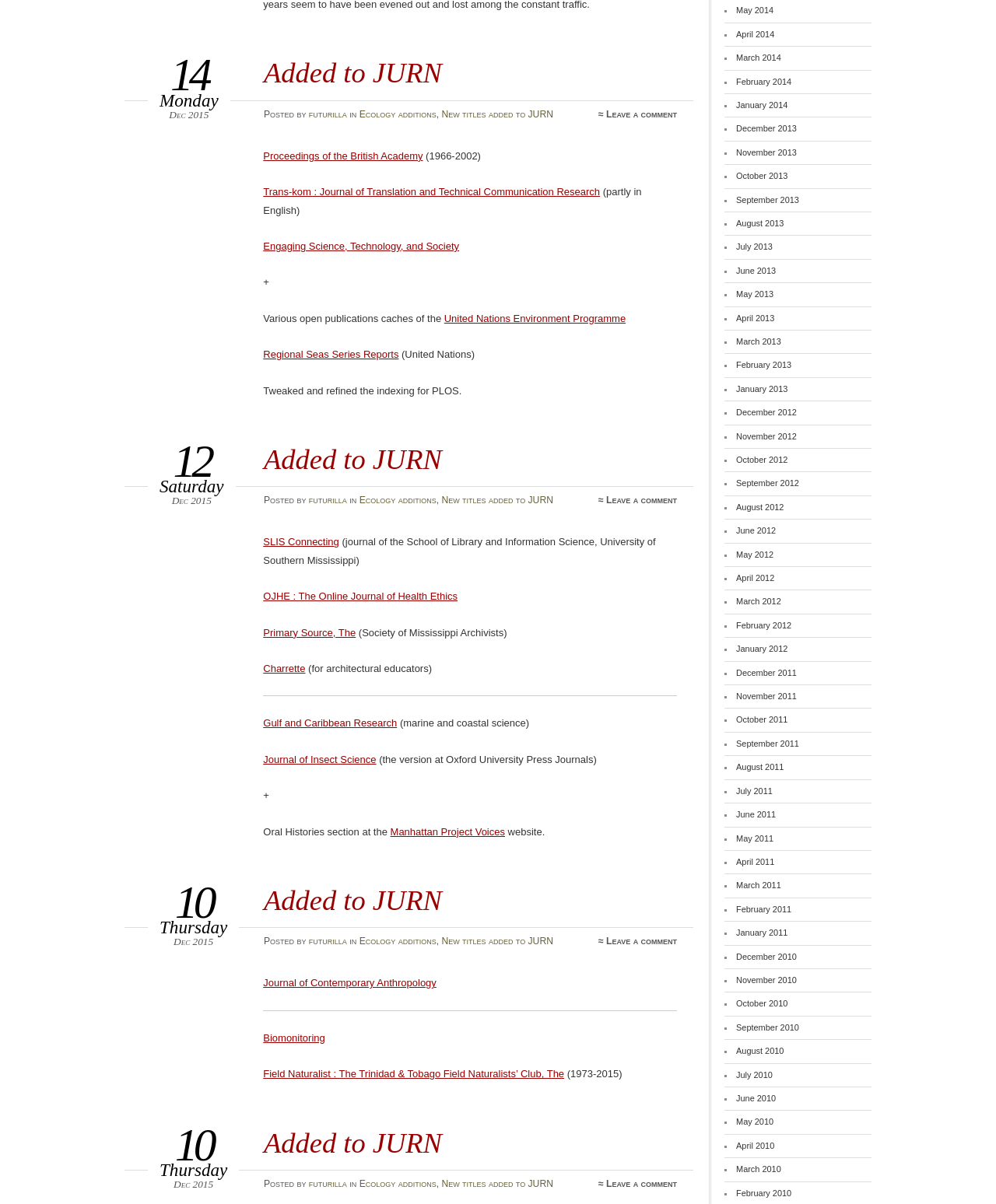Give a concise answer using one word or a phrase to the following question:
What is the title of the first link in the first article?

Proceedings of the British Academy